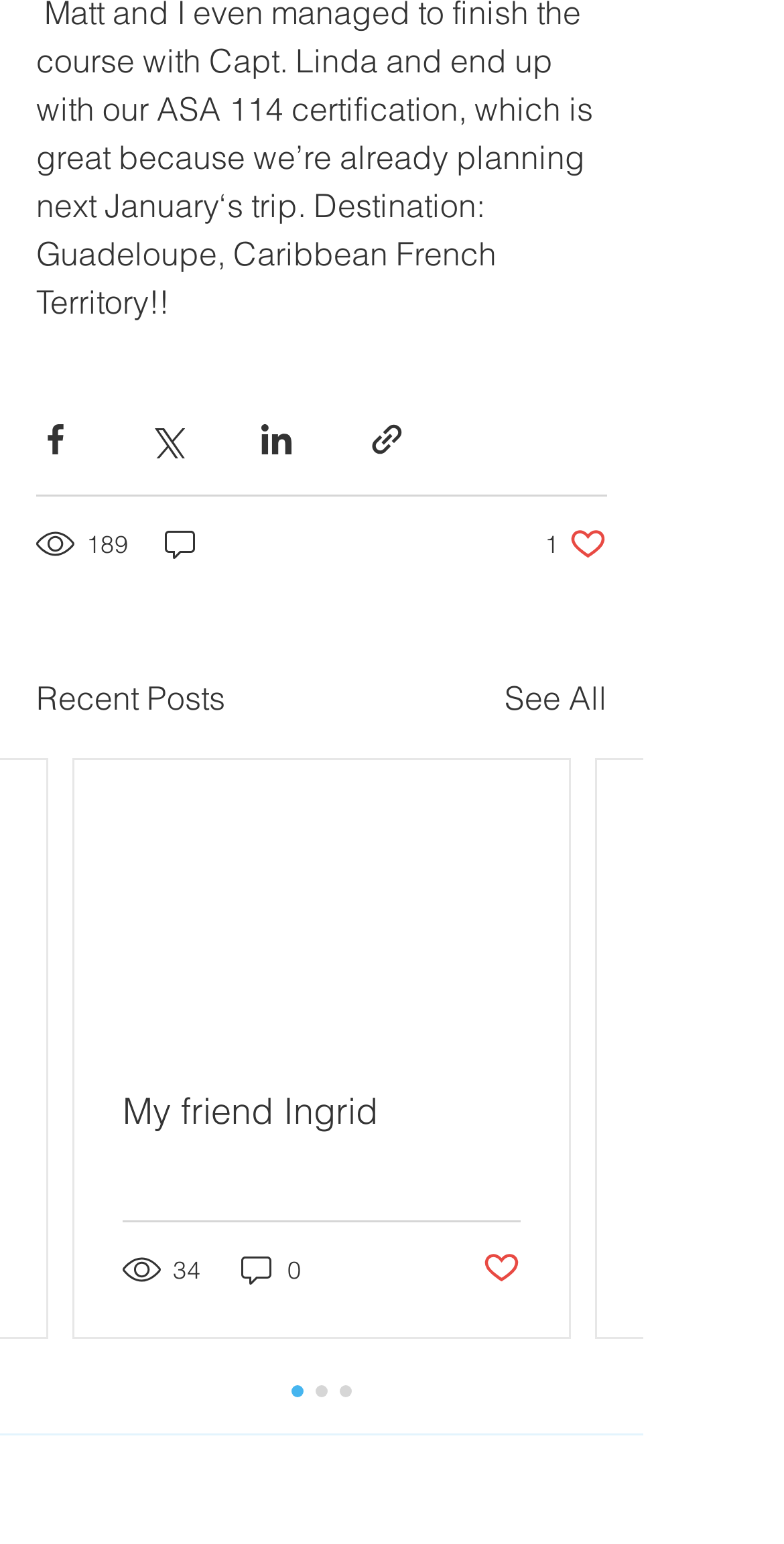Please specify the coordinates of the bounding box for the element that should be clicked to carry out this instruction: "Read the article". The coordinates must be four float numbers between 0 and 1, formatted as [left, top, right, bottom].

[0.095, 0.493, 0.726, 0.673]